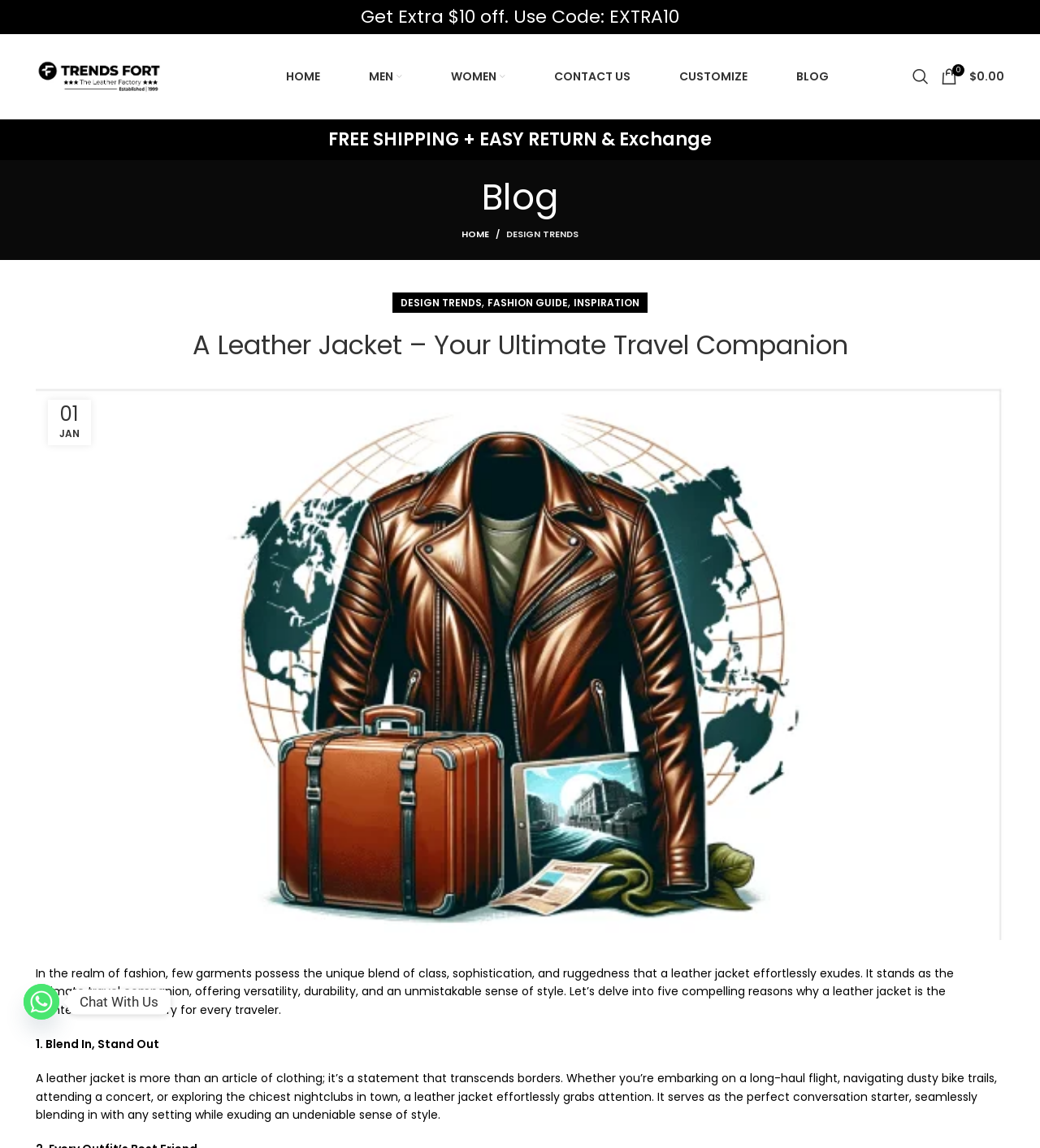Please determine the primary heading and provide its text.

A Leather Jacket – Your Ultimate Travel Companion